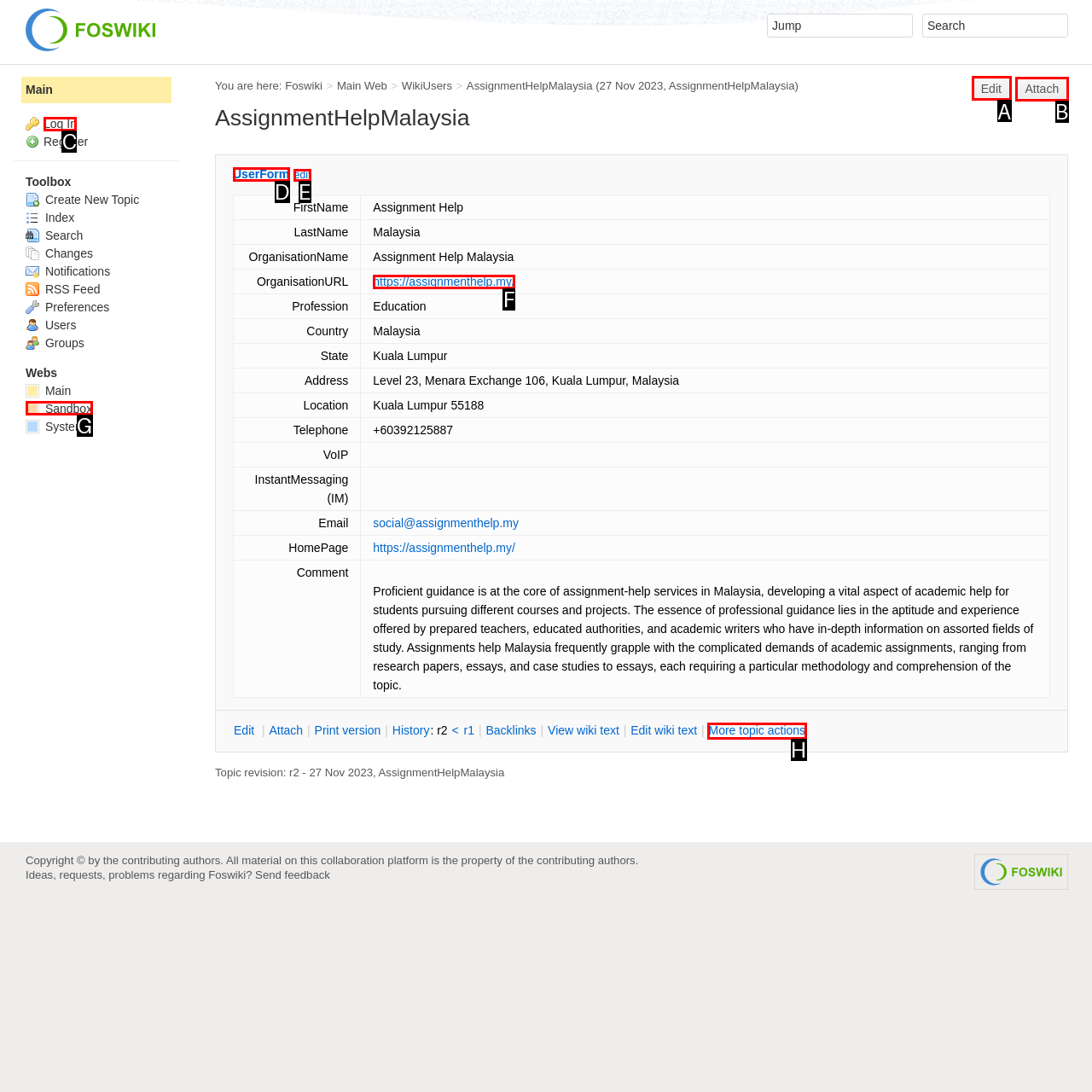Determine which HTML element should be clicked for this task: Edit the user form
Provide the option's letter from the available choices.

A